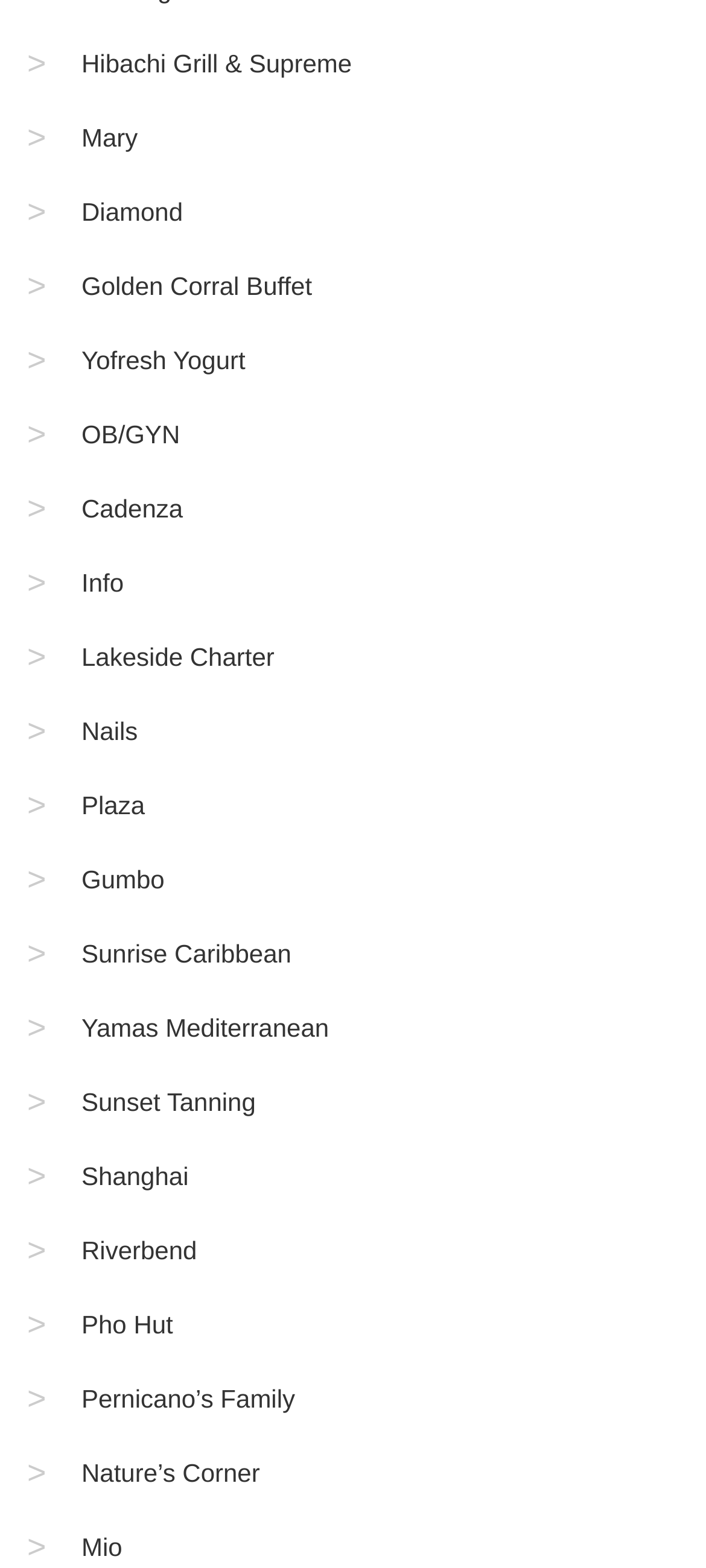Could you provide the bounding box coordinates for the portion of the screen to click to complete this instruction: "Check out Yofresh Yogurt"?

[0.115, 0.221, 0.348, 0.239]